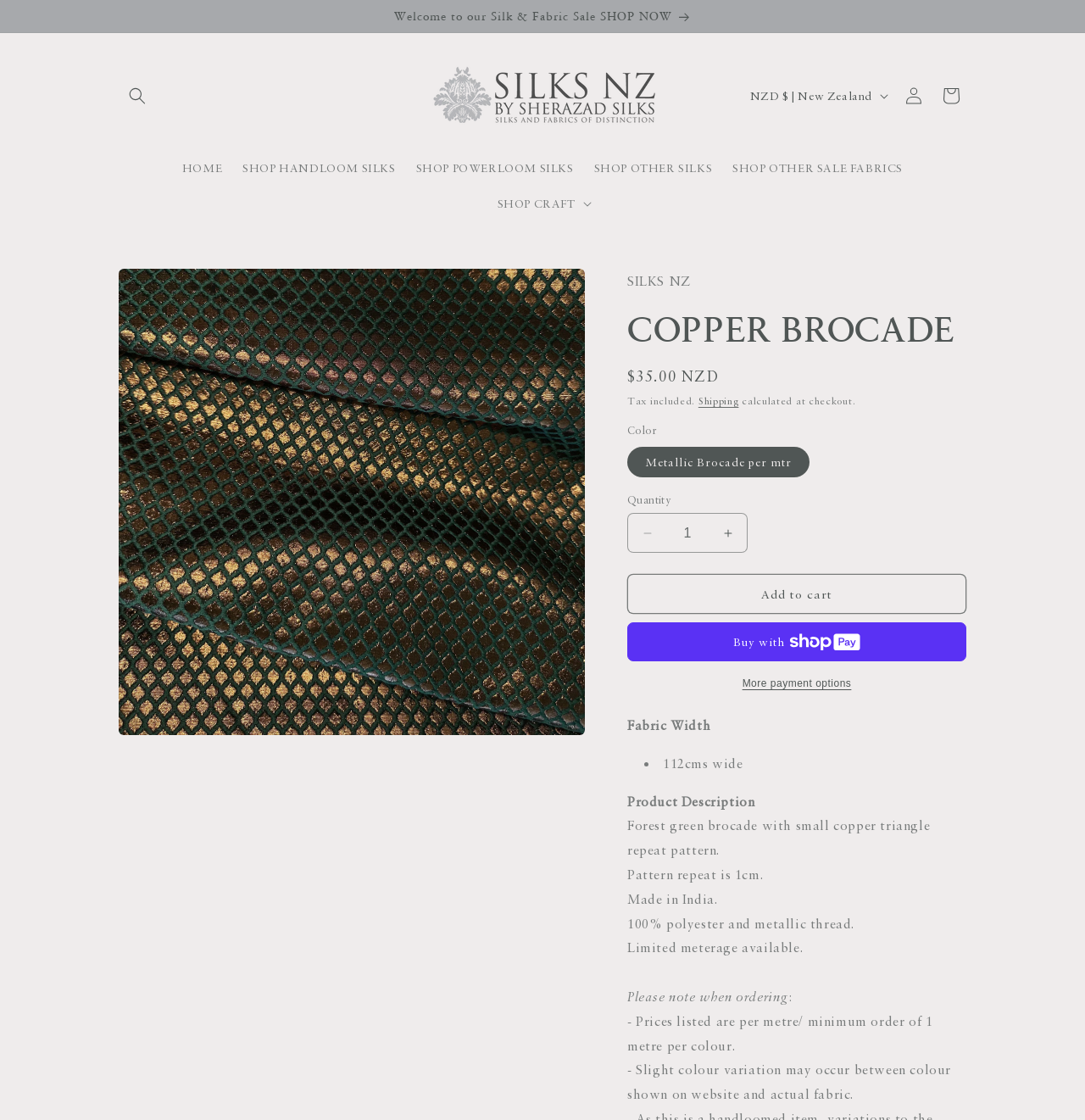Please determine the bounding box coordinates of the element's region to click in order to carry out the following instruction: "Search for products". The coordinates should be four float numbers between 0 and 1, i.e., [left, top, right, bottom].

[0.109, 0.069, 0.144, 0.102]